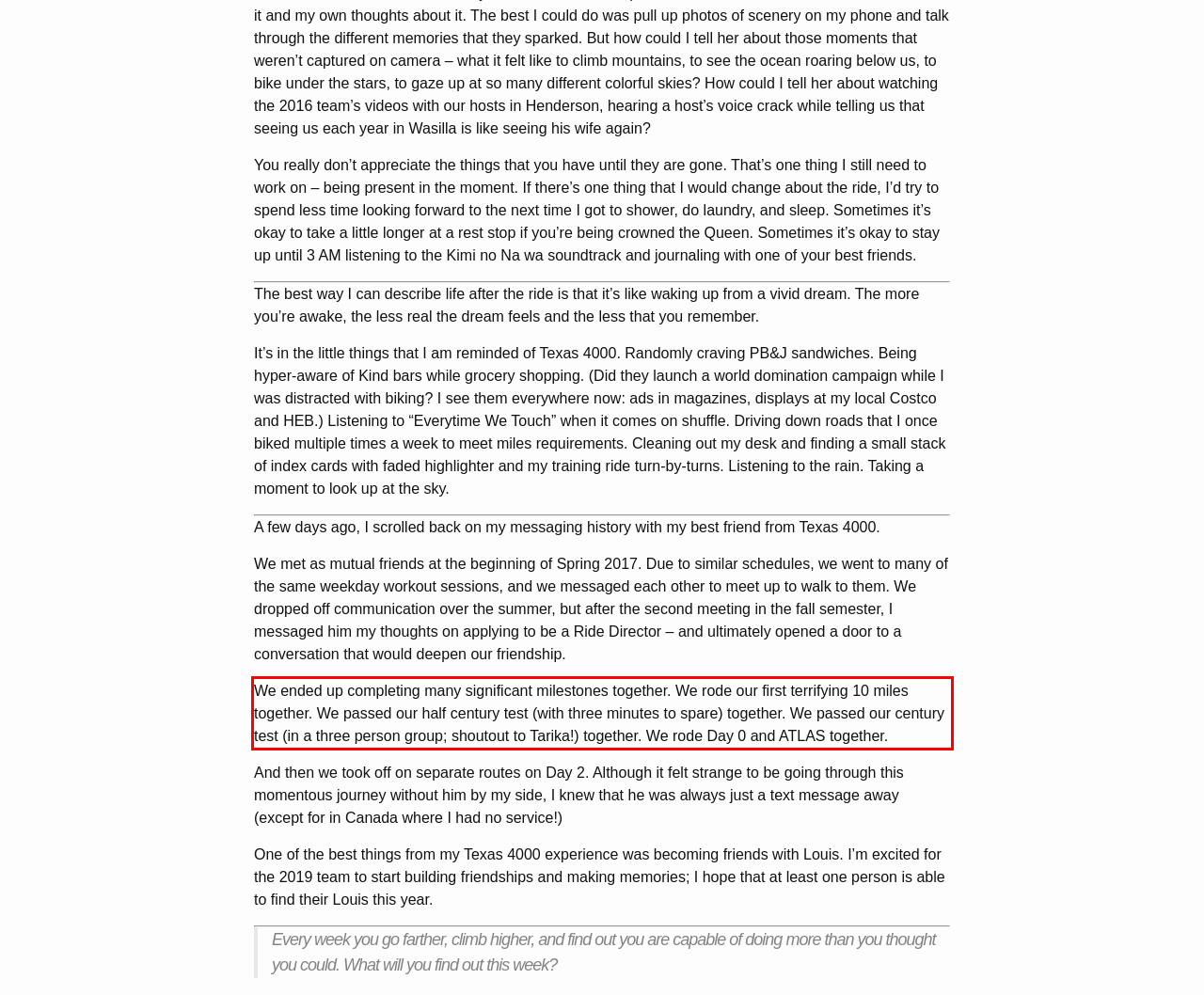The screenshot you have been given contains a UI element surrounded by a red rectangle. Use OCR to read and extract the text inside this red rectangle.

We ended up completing many significant milestones together. We rode our first terrifying 10 miles together. We passed our half century test (with three minutes to spare) together. We passed our century test (in a three person group; shoutout to Tarika!) together. We rode Day 0 and ATLAS together.